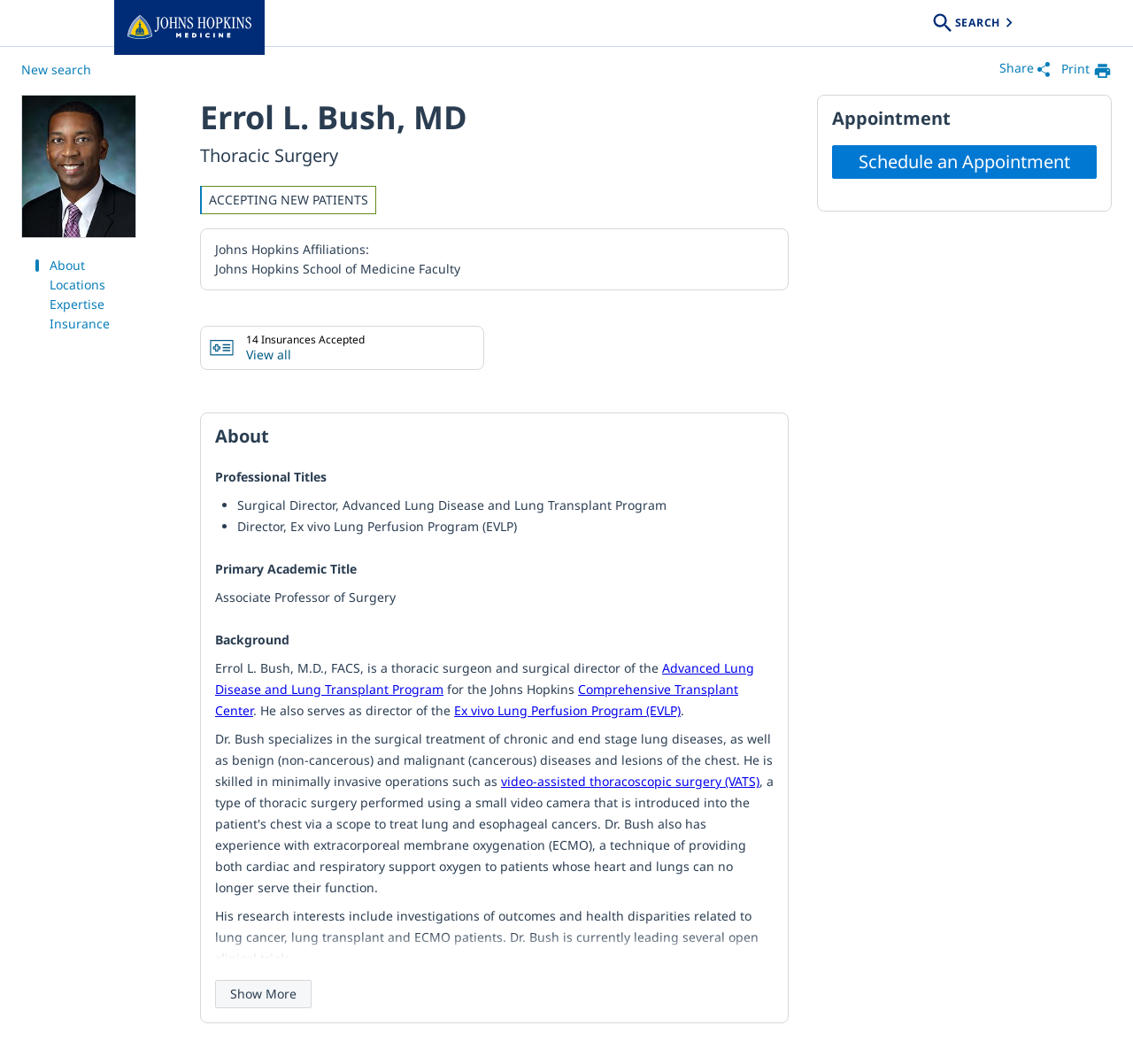Please locate the bounding box coordinates of the element's region that needs to be clicked to follow the instruction: "Share the provider profile". The bounding box coordinates should be provided as four float numbers between 0 and 1, i.e., [left, top, right, bottom].

[0.882, 0.057, 0.927, 0.076]